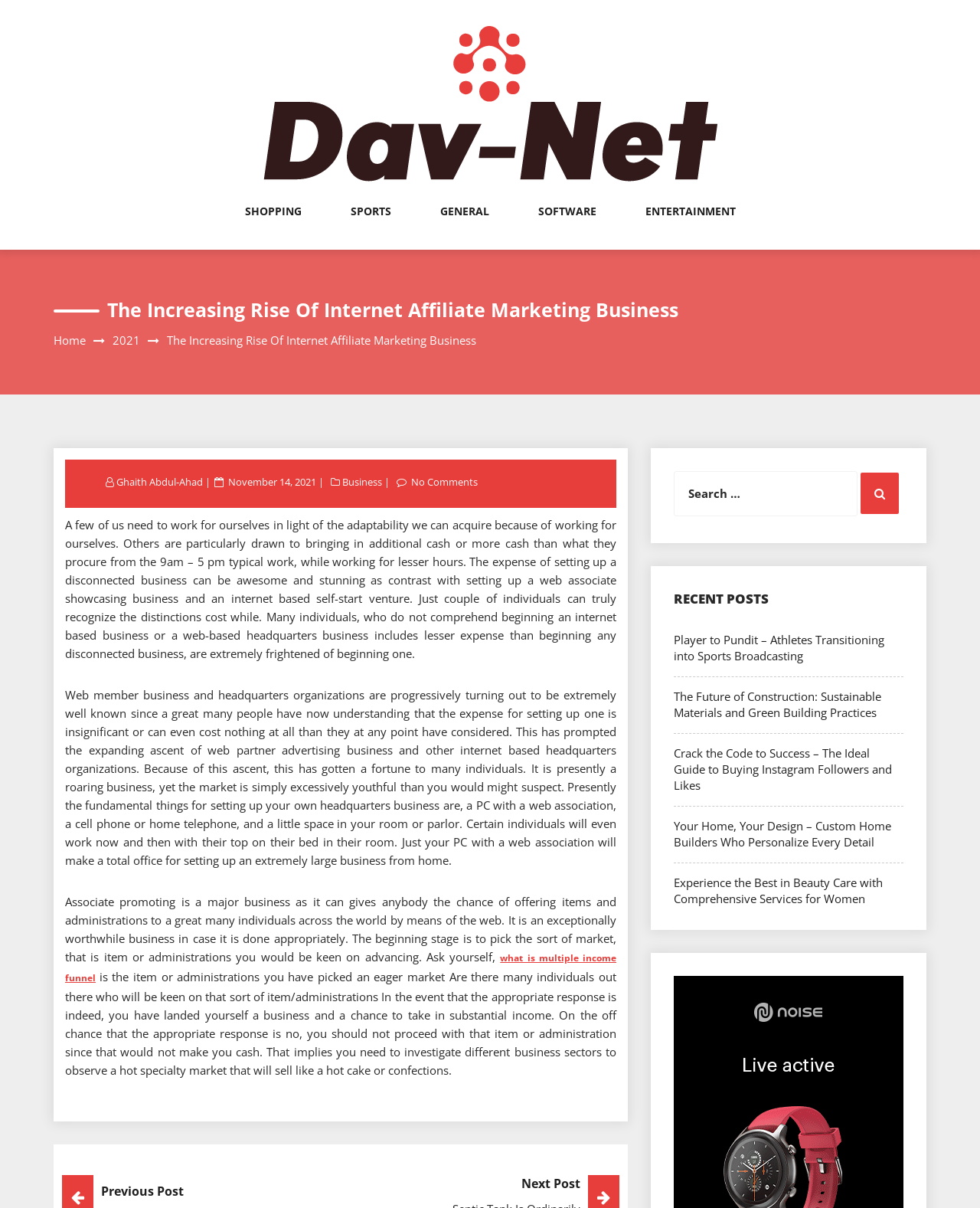From the webpage screenshot, predict the bounding box of the UI element that matches this description: "Home".

[0.055, 0.275, 0.088, 0.288]